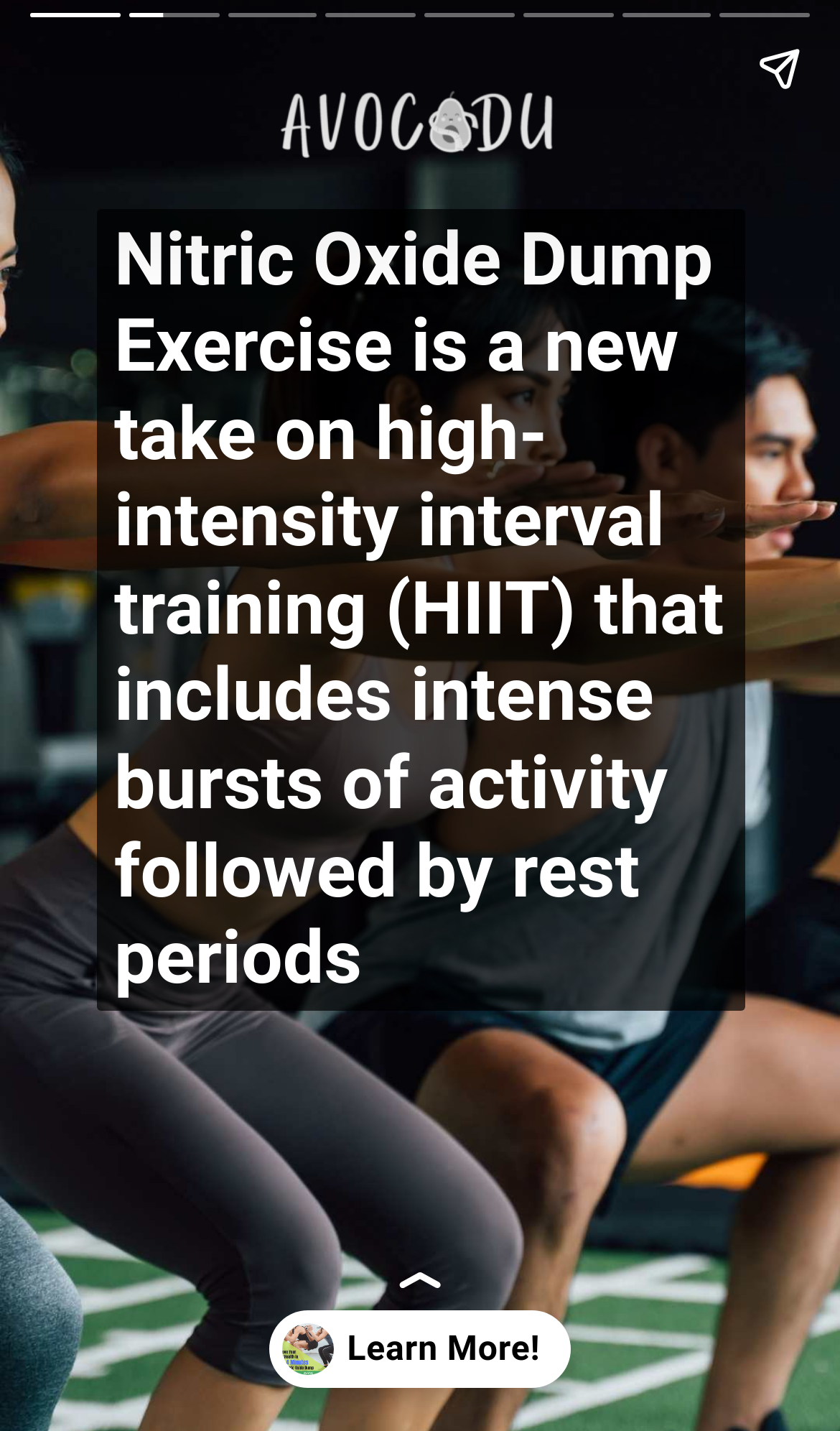Please determine the heading text of this webpage.

NITRIC OXIDE DUMP